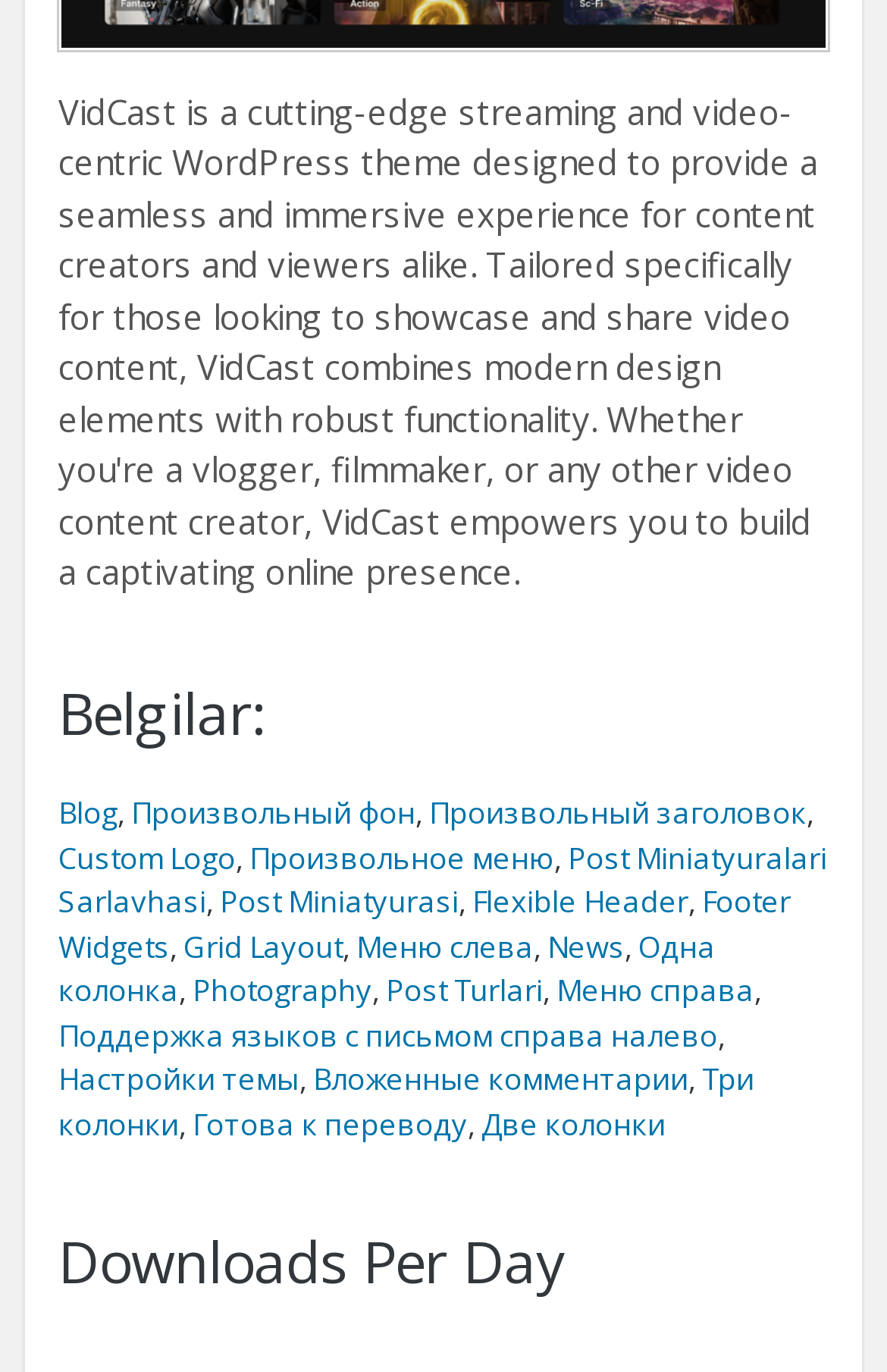Please find the bounding box coordinates (top-left x, top-left y, bottom-right x, bottom-right y) in the screenshot for the UI element described as follows: Меню слева

[0.402, 0.674, 0.602, 0.704]